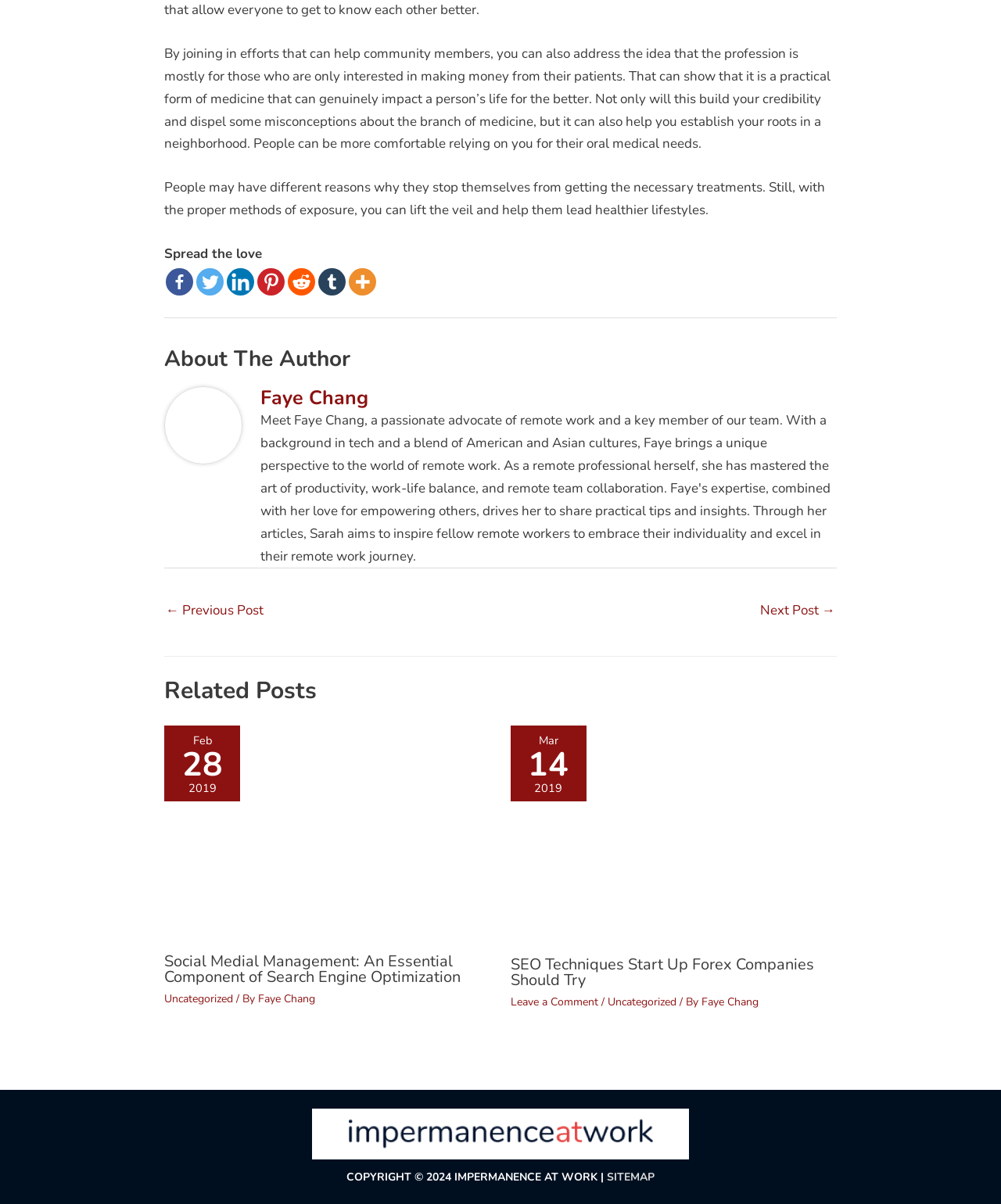Given the description: "Sitemap", determine the bounding box coordinates of the UI element. The coordinates should be formatted as four float numbers between 0 and 1, [left, top, right, bottom].

[0.606, 0.971, 0.654, 0.984]